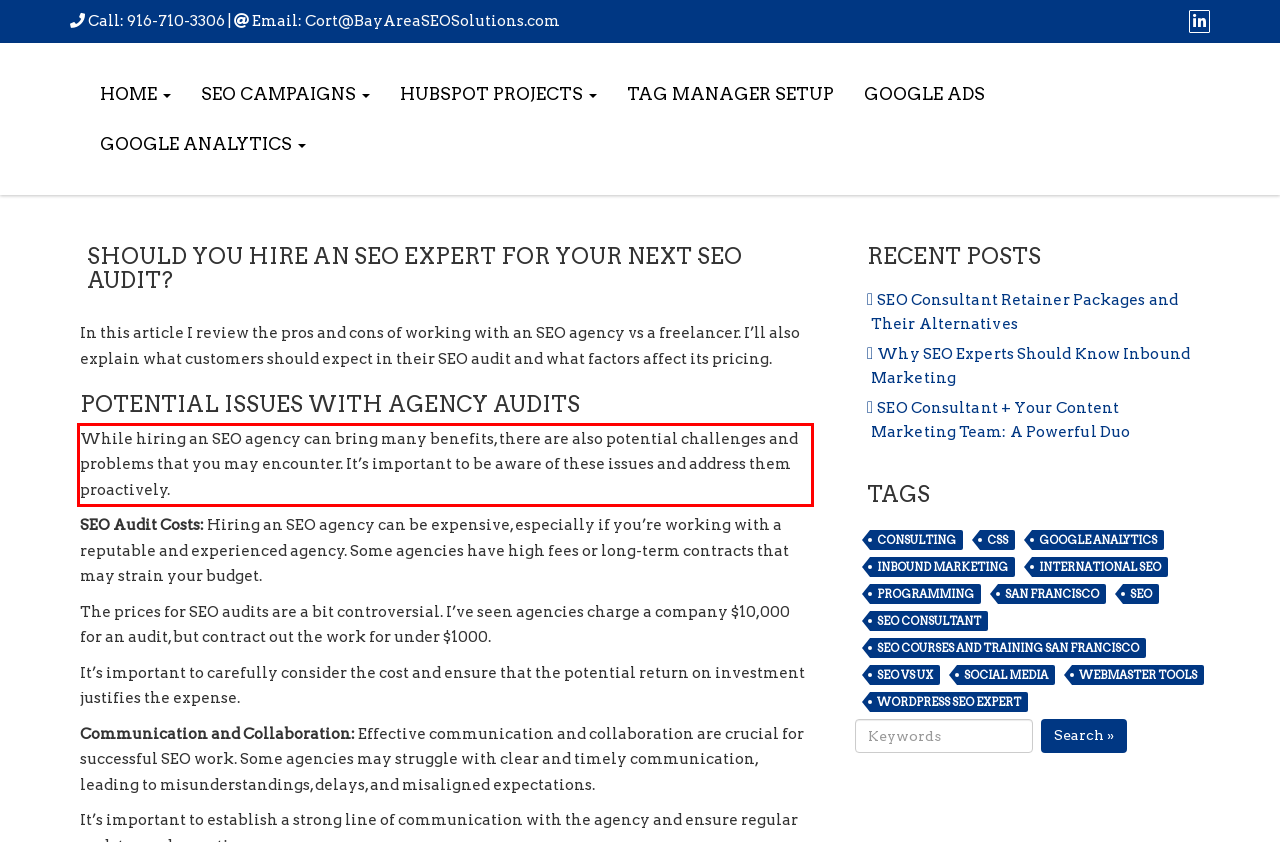Please look at the screenshot provided and find the red bounding box. Extract the text content contained within this bounding box.

While hiring an SEO agency can bring many benefits, there are also potential challenges and problems that you may encounter. It’s important to be aware of these issues and address them proactively.